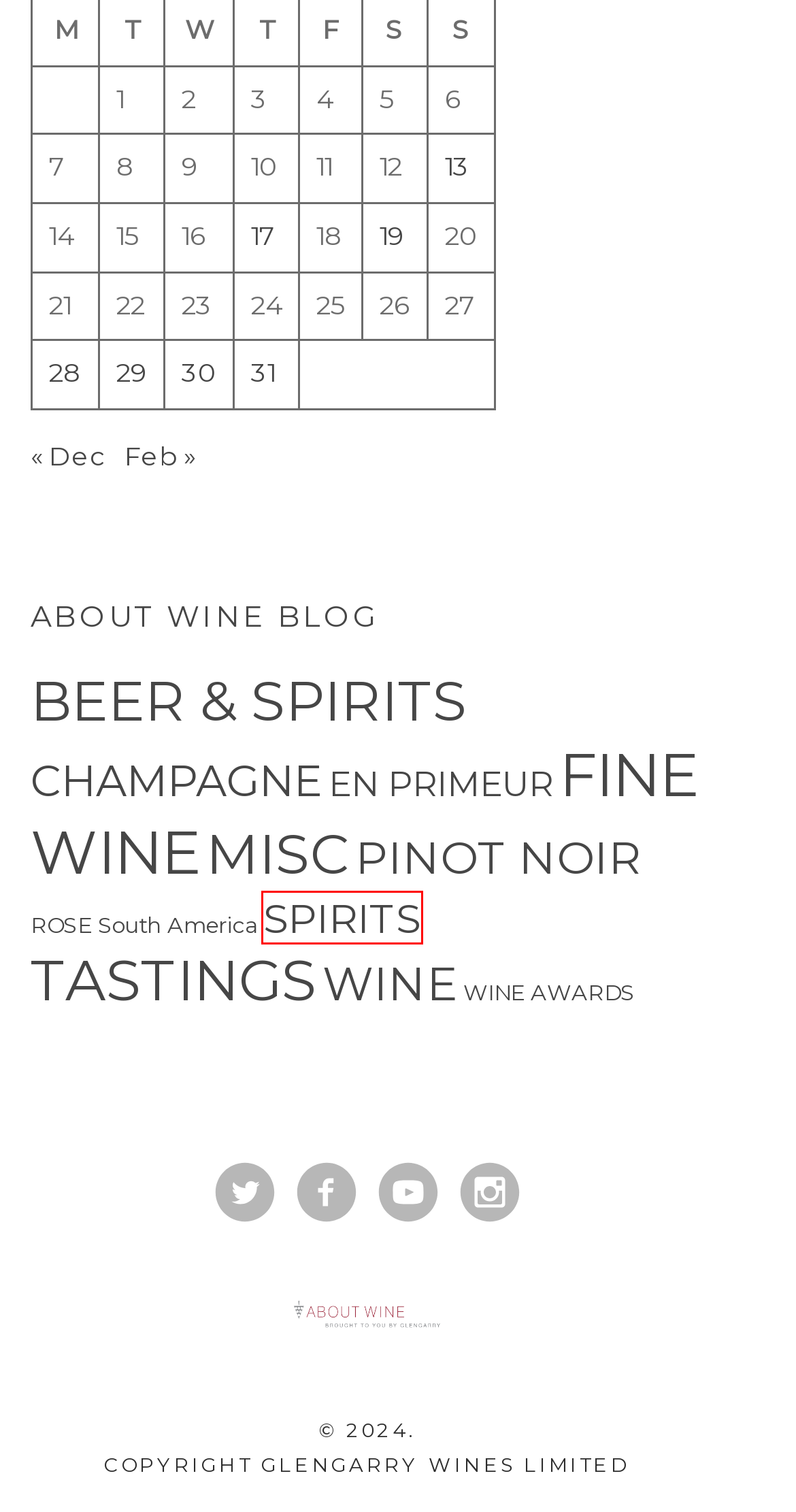Review the screenshot of a webpage which includes a red bounding box around an element. Select the description that best fits the new webpage once the element in the bounding box is clicked. Here are the candidates:
A. 30/01/2013 – About Wine
B. 13/01/2013 – About Wine
C. December 2012 – About Wine
D. 19/01/2013 – About Wine
E. 17/01/2013 – About Wine
F. South America – About Wine
G. SPIRITS – About Wine
H. 29/01/2013 – About Wine

G